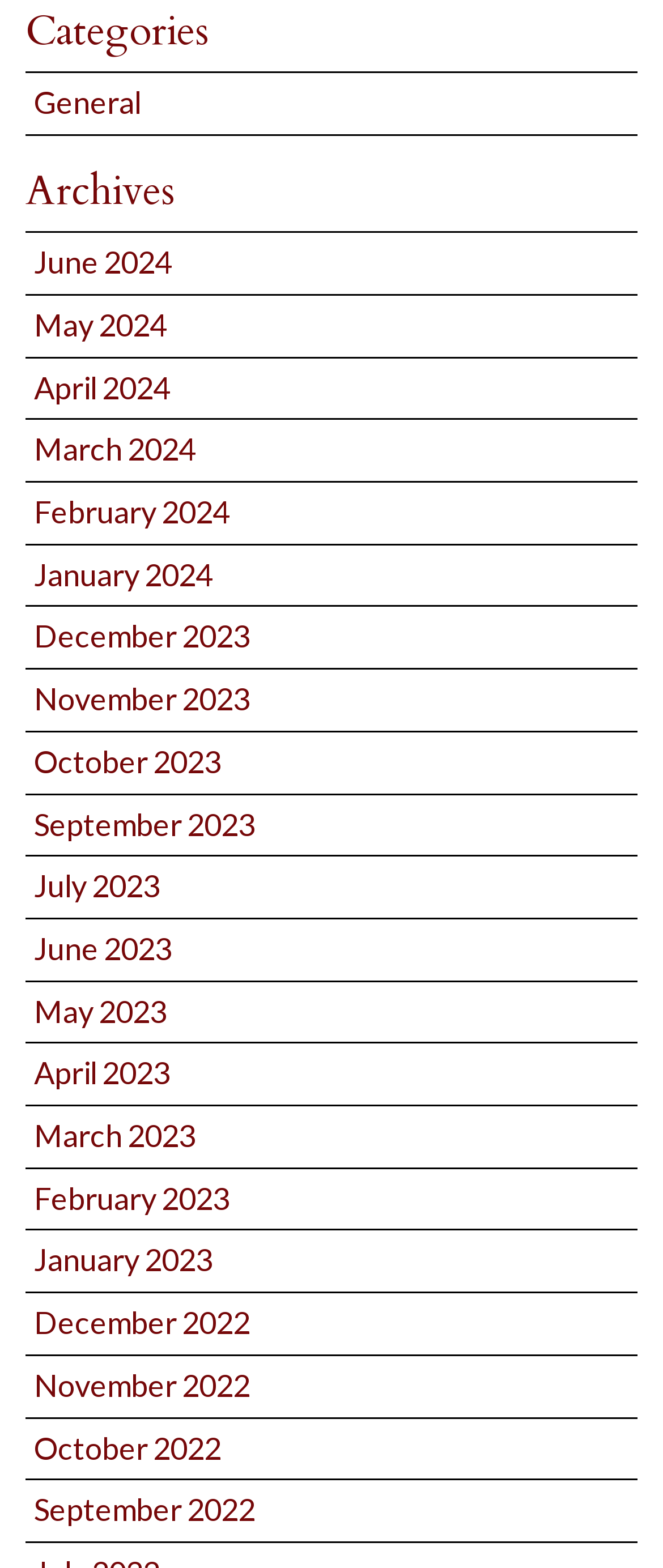Find the bounding box coordinates for the UI element whose description is: "Uncategorised". The coordinates should be four float numbers between 0 and 1, in the format [left, top, right, bottom].

None